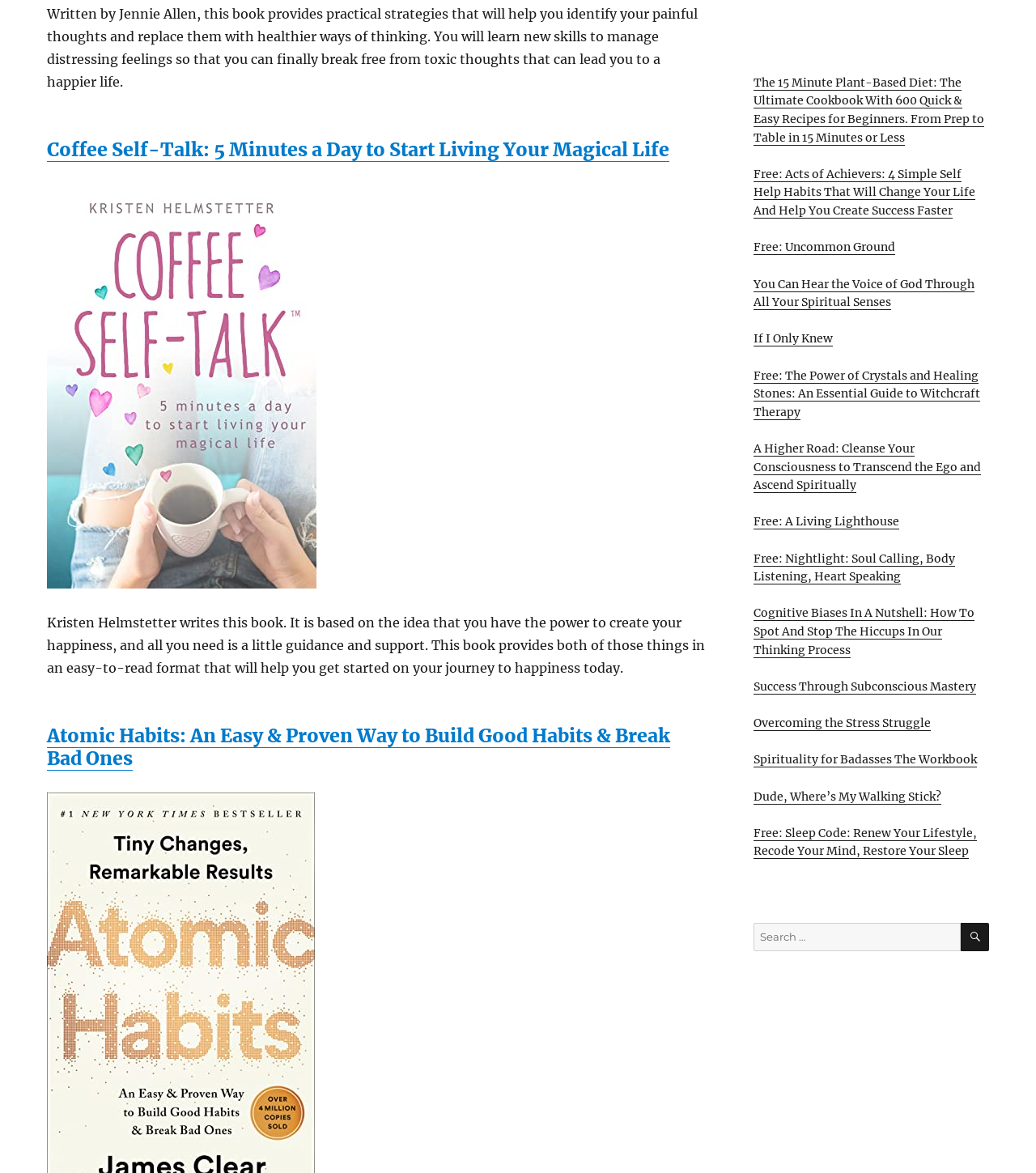Please mark the bounding box coordinates of the area that should be clicked to carry out the instruction: "Search for a book".

[0.727, 0.787, 0.927, 0.811]